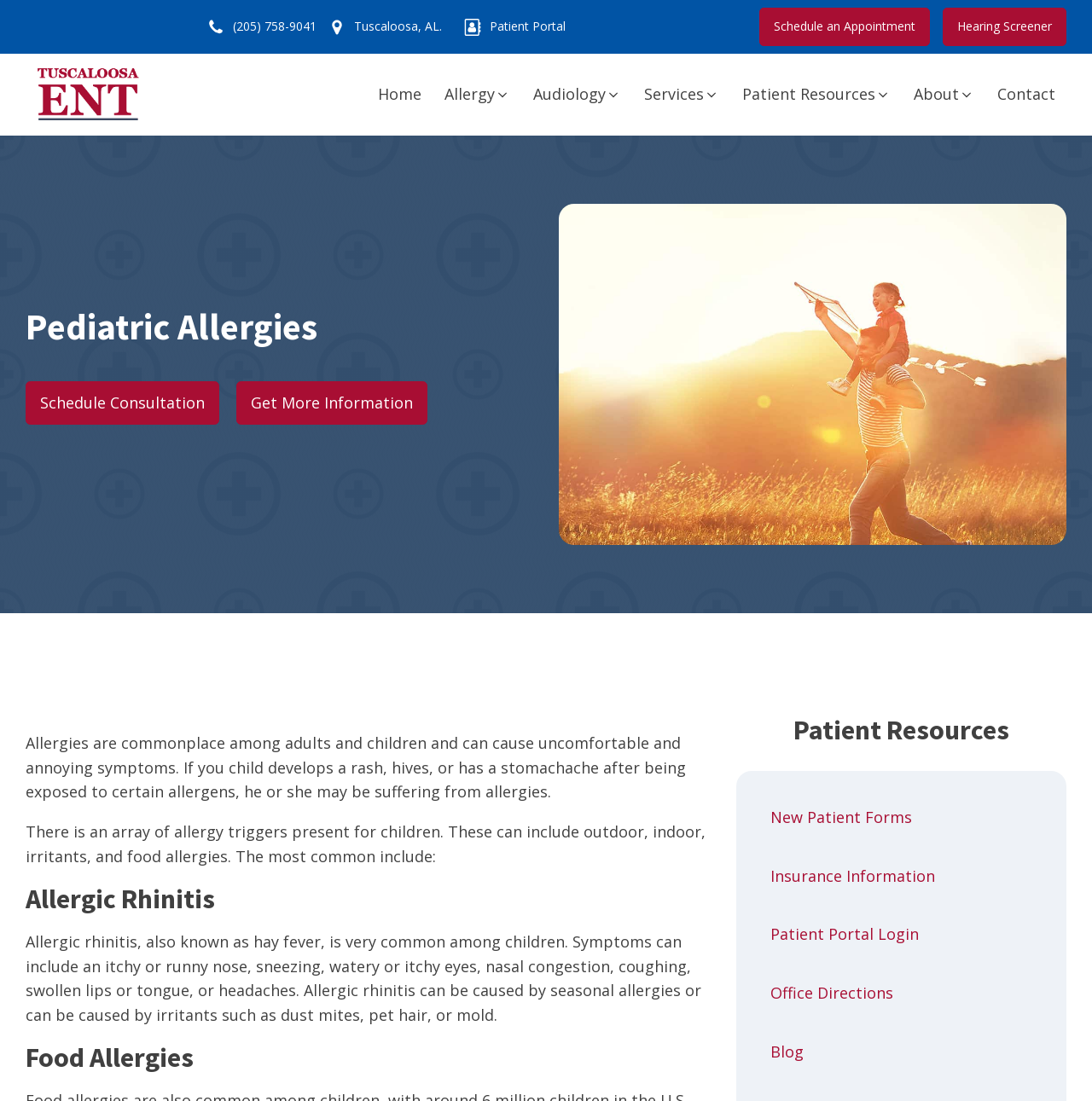What is the main topic of the webpage?
Please answer the question with a detailed and comprehensive explanation.

I found the main topic by looking at the heading element with the text 'Pediatric Allergies' which is located at the top of the page, and also by reading the static text elements that discuss allergies and their symptoms.